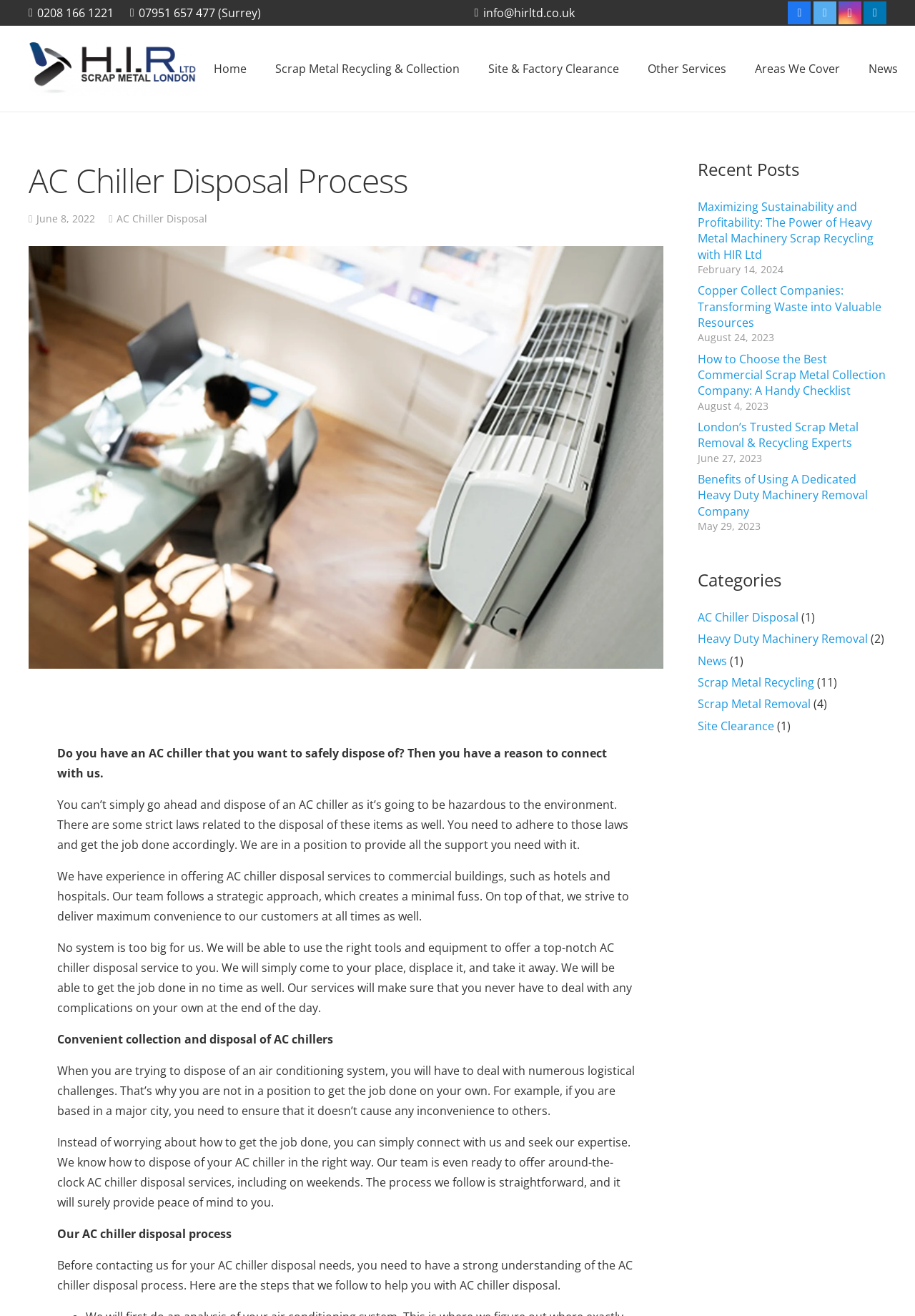Please find the bounding box coordinates for the clickable element needed to perform this instruction: "Read the recent post about Maximizing Sustainability and Profitability".

[0.762, 0.151, 0.955, 0.199]